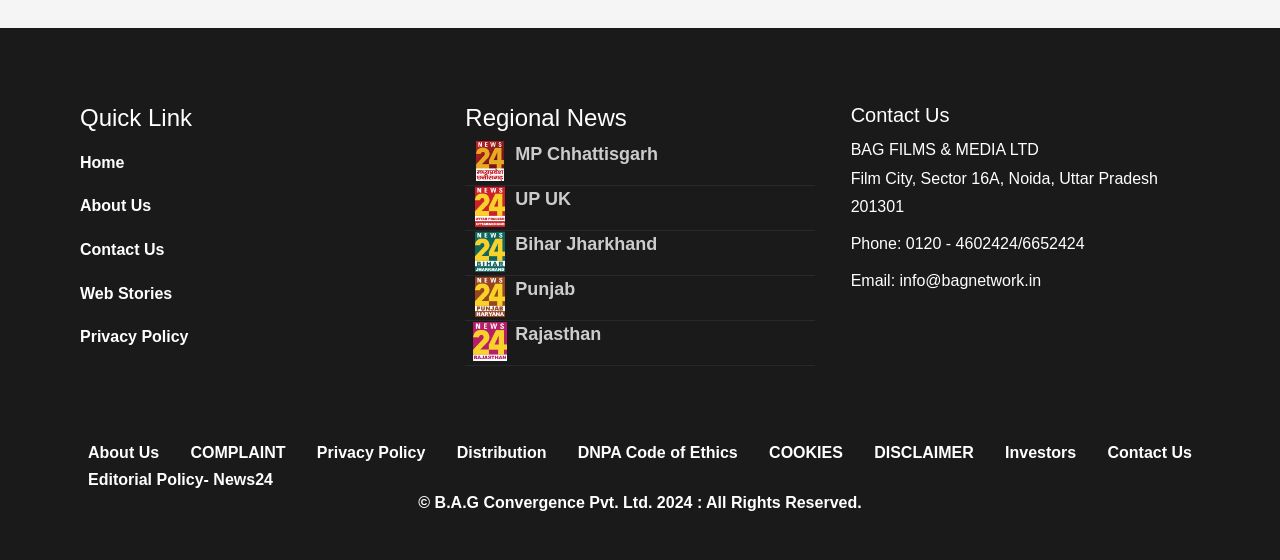Find the bounding box coordinates of the area to click in order to follow the instruction: "Go to 'MP Chhattisgarh' page".

[0.403, 0.257, 0.514, 0.293]